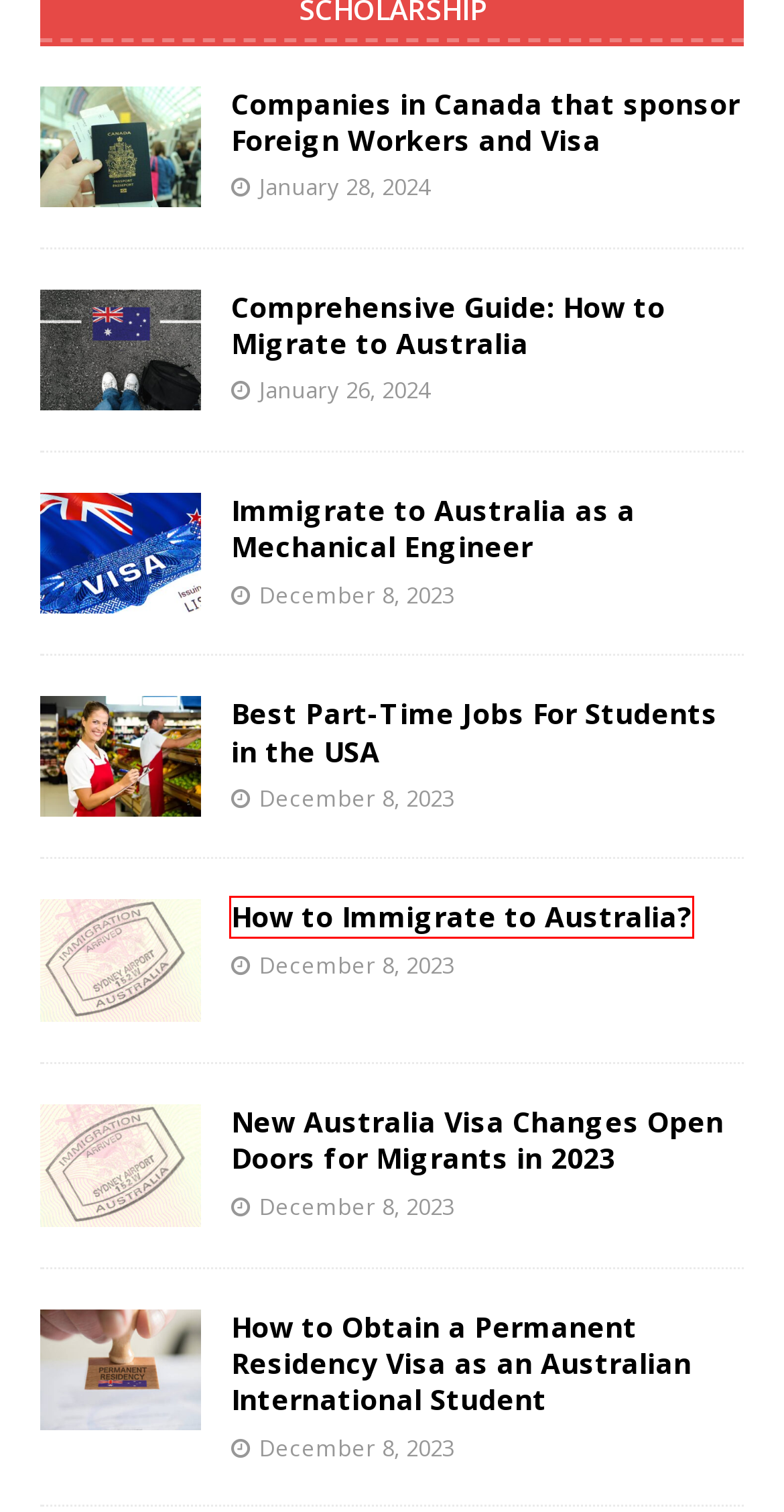Consider the screenshot of a webpage with a red bounding box around an element. Select the webpage description that best corresponds to the new page after clicking the element inside the red bounding box. Here are the candidates:
A. How to Obtain a Permanent Residency Visa as an Australian International Student - Kikiloans.com
B. Comprehensive Guide: How to Migrate to Australia - Kikiloans.com
C. New Australia Visa Changes Open Doors for Migrants in 2023 - Kikiloans.com
D. Canada Student Visa Application: A Step By Step Guide - Kikiloans.com
E. Immigrate to Australia as a Mechanical Engineer - Kikiloans.com
F. How to Immigrate to Australia? - Kikiloans.com
G. Best Part-Time Jobs For Students in the USA - Kikiloans.com
H. Companies in Canada that sponsor Foreign Workers and Visa - Kikiloans.com

F